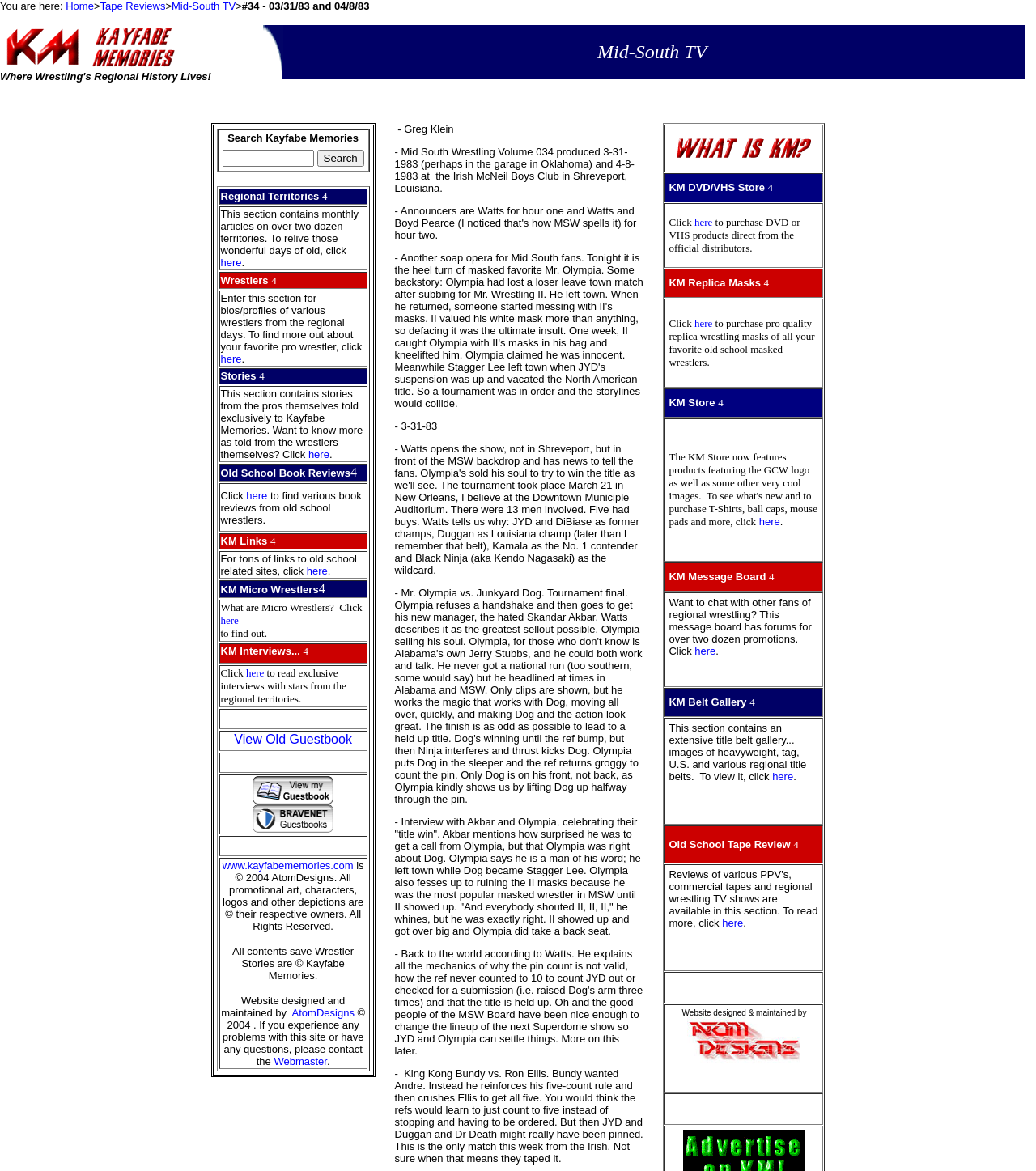What is the name of the TV show?
From the image, provide a succinct answer in one word or a short phrase.

Mid-South TV